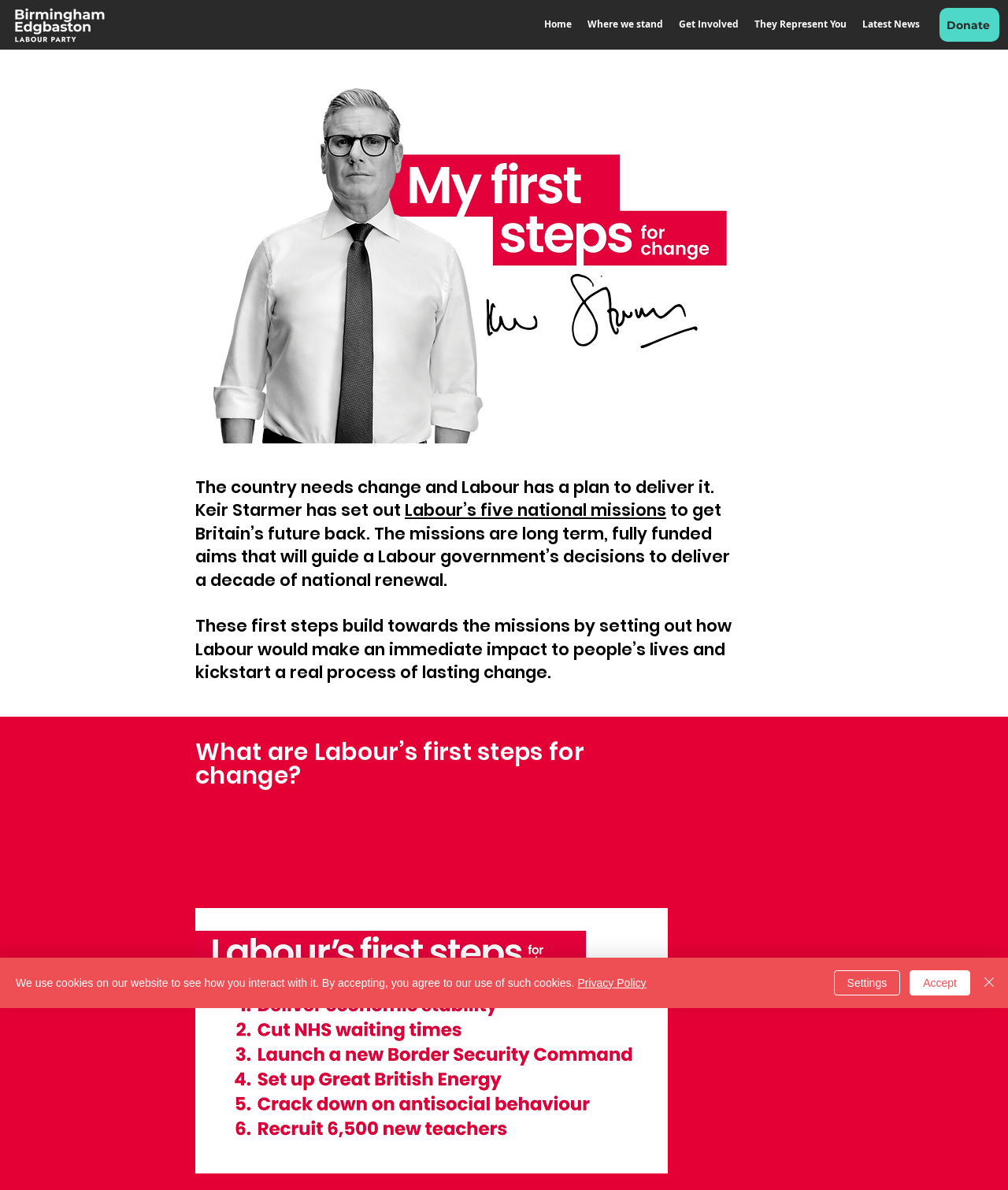Use a single word or phrase to answer the following:
What is the purpose of Labour’s first steps?

Make an immediate impact